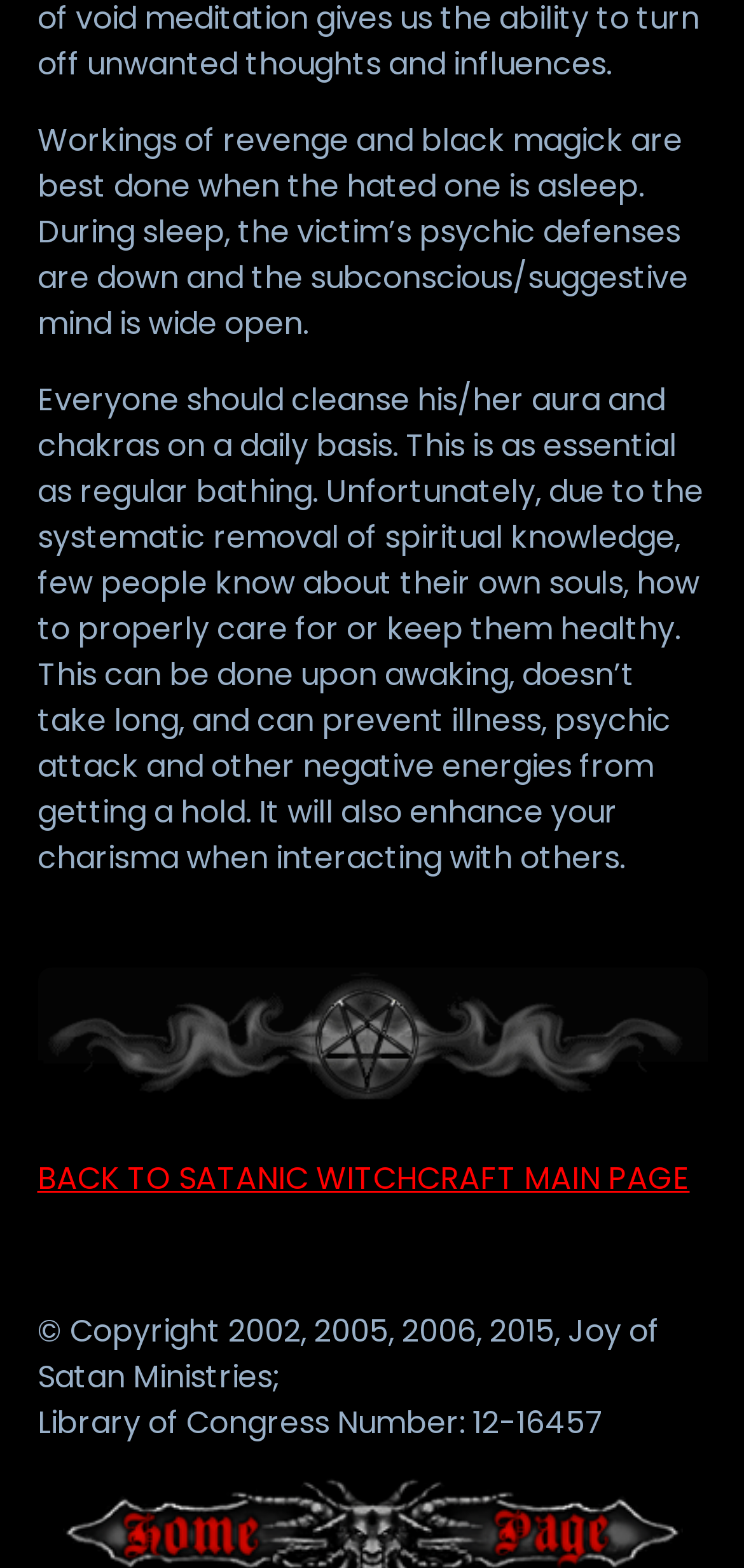What is the recommended time to cleanse one's aura and chakras?
Please answer the question with a detailed response using the information from the screenshot.

According to the text, it is recommended to cleanse one's aura and chakras on a daily basis, and it is suggested to do so upon awaking, as it doesn't take long and can prevent illness, psychic attack, and other negative energies from getting a hold.